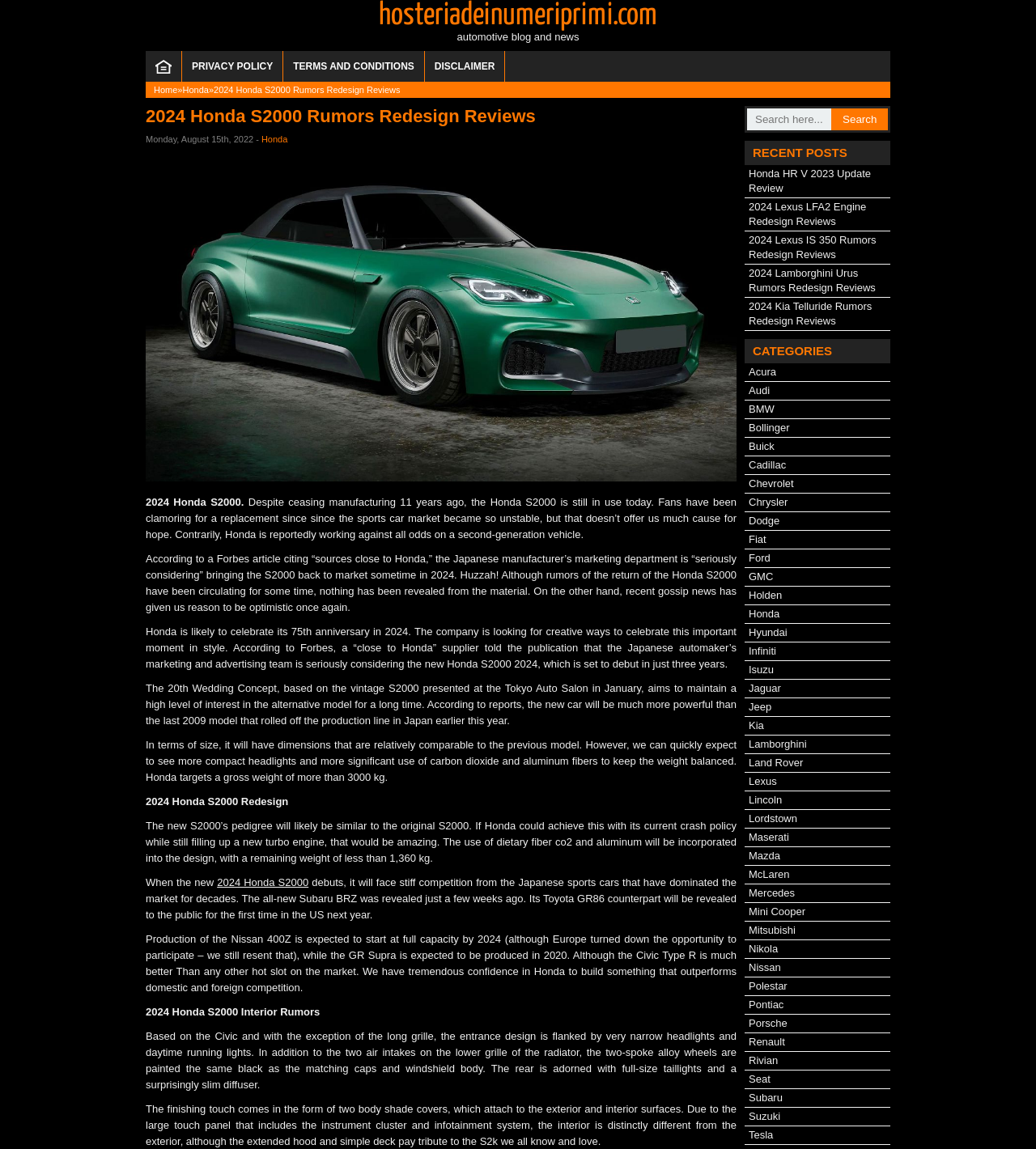How many recent posts are listed on the webpage?
Could you answer the question in a detailed manner, providing as much information as possible?

I counted the number of links under the 'RECENT POSTS' heading, and there are 5 recent posts listed, including Honda HR V 2023 Update Review, 2024 Lexus LFA2 Engine Redesign Reviews, and so on.